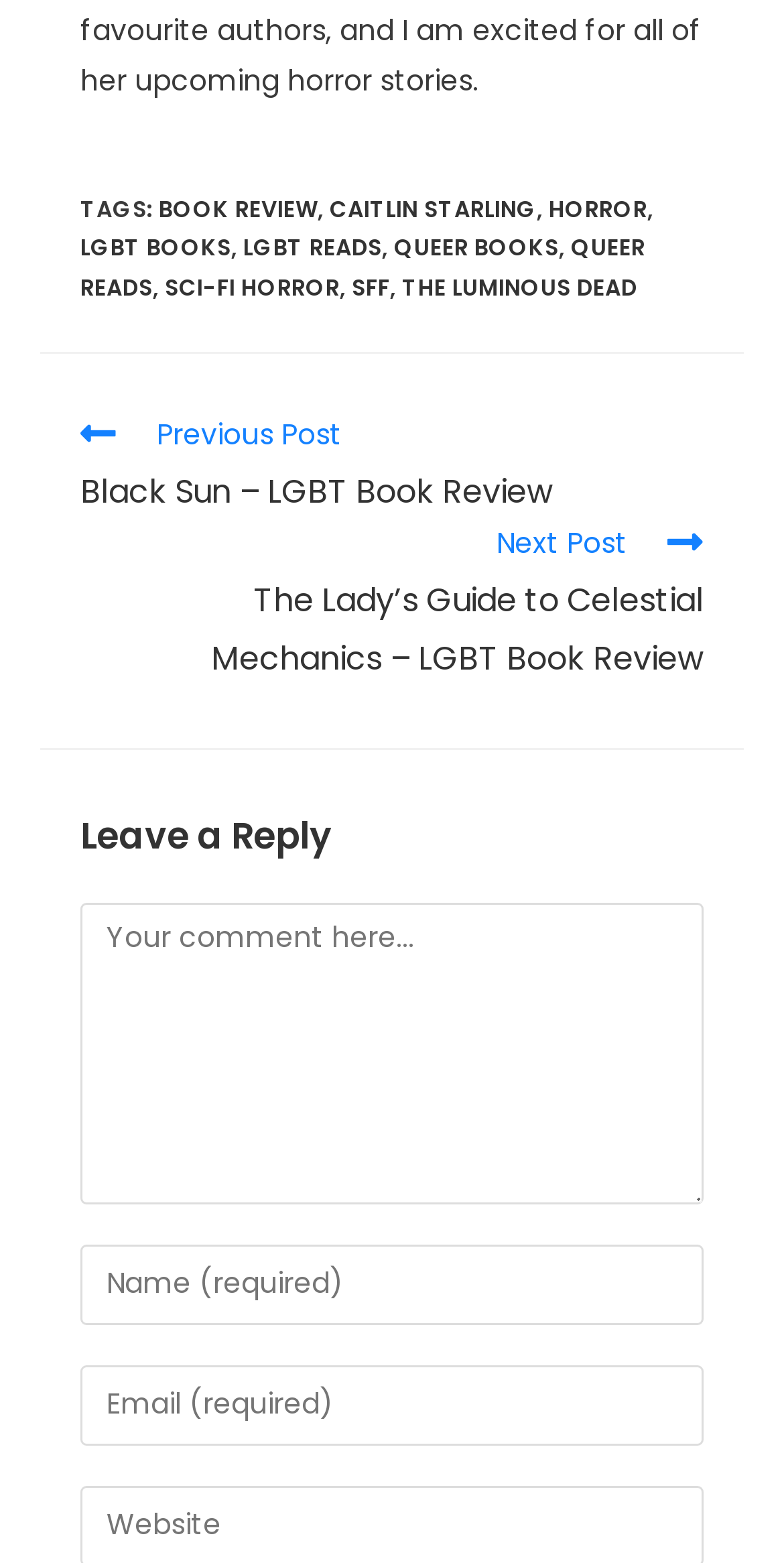Find the bounding box coordinates of the area that needs to be clicked in order to achieve the following instruction: "Click on the Read more articles button". The coordinates should be specified as four float numbers between 0 and 1, i.e., [left, top, right, bottom].

[0.051, 0.225, 0.949, 0.44]